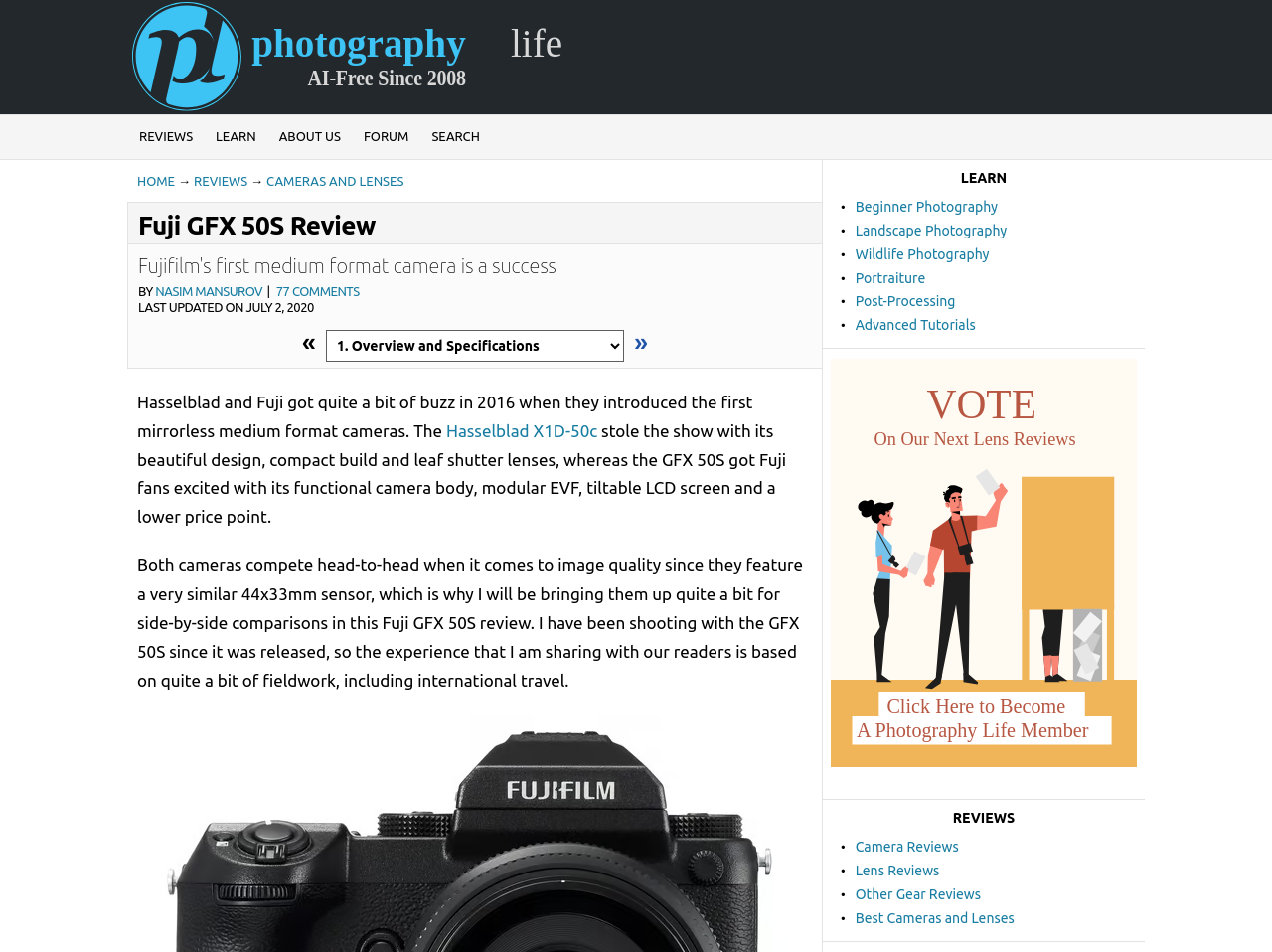Given the description "Reviews", provide the bounding box coordinates of the corresponding UI element.

[0.152, 0.182, 0.195, 0.197]